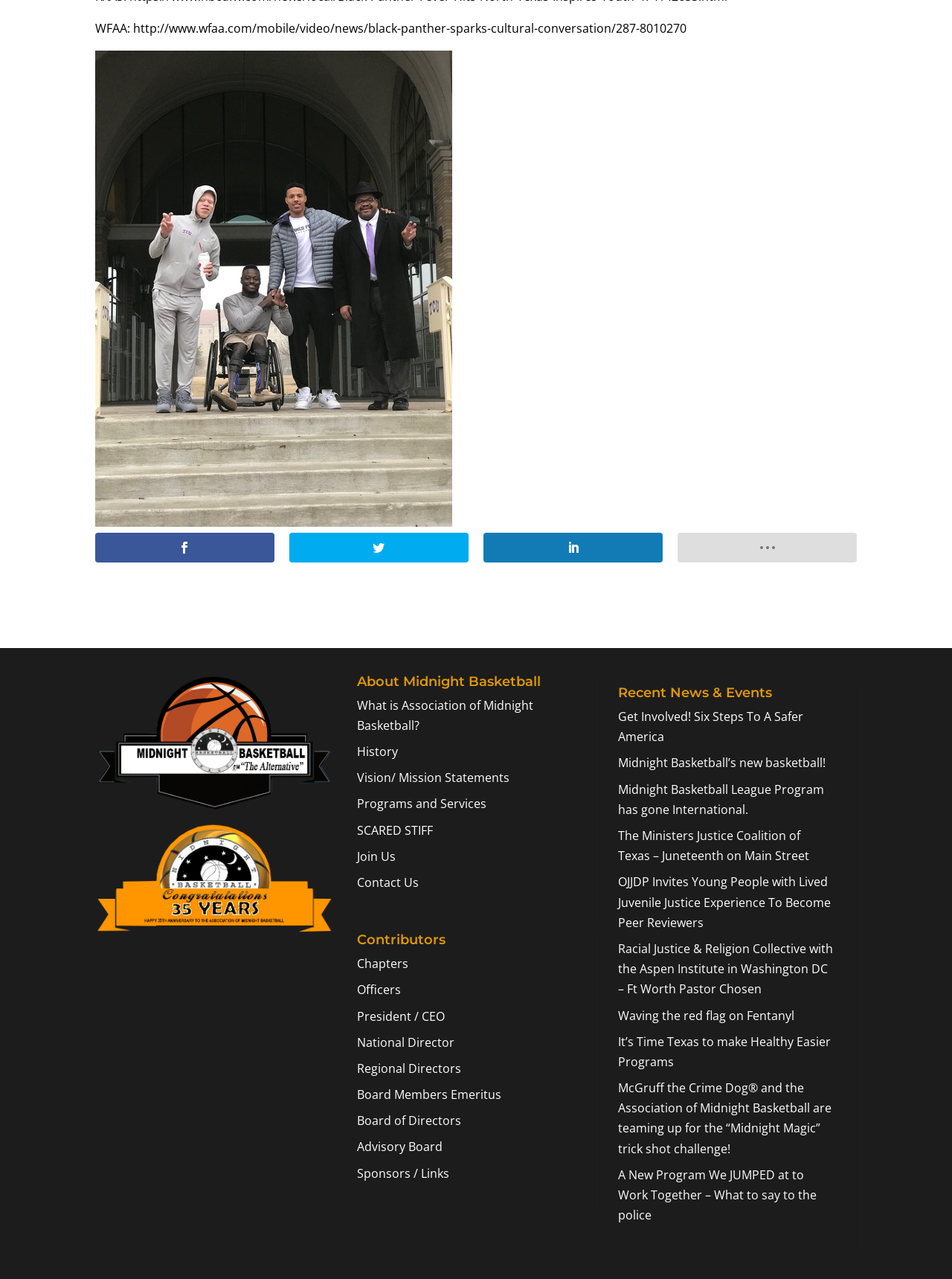Please identify the bounding box coordinates of the region to click in order to complete the task: "Read about 'Midnight Basketball’s new basketball!'". The coordinates must be four float numbers between 0 and 1, specified as [left, top, right, bottom].

[0.649, 0.59, 0.867, 0.603]